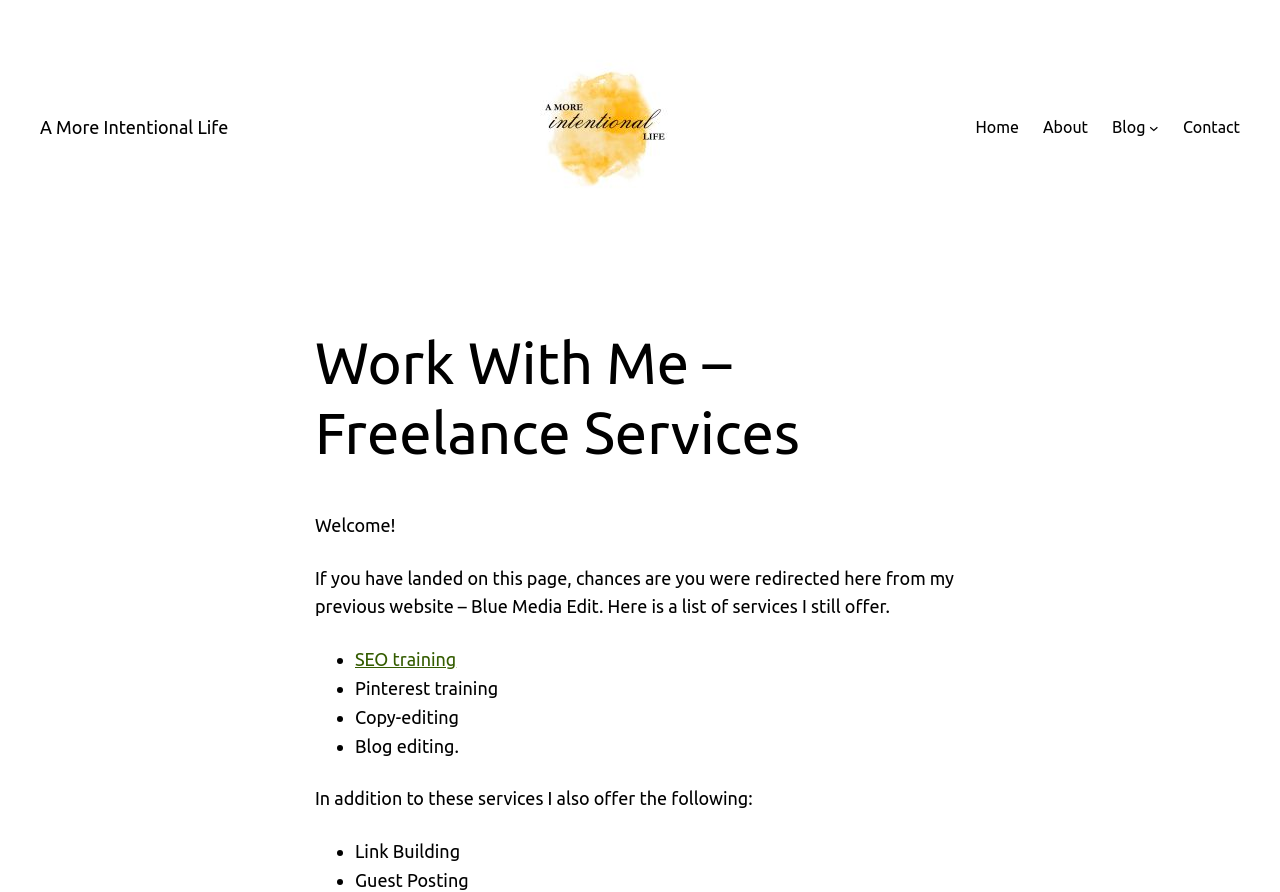Find the bounding box coordinates corresponding to the UI element with the description: "SEO training". The coordinates should be formatted as [left, top, right, bottom], with values as floats between 0 and 1.

[0.277, 0.728, 0.356, 0.75]